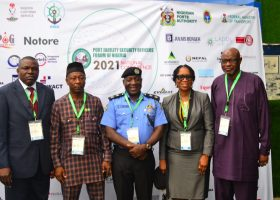What region has seen an increase in piracy incidents?
From the image, respond using a single word or phrase.

Gulf of Guinea